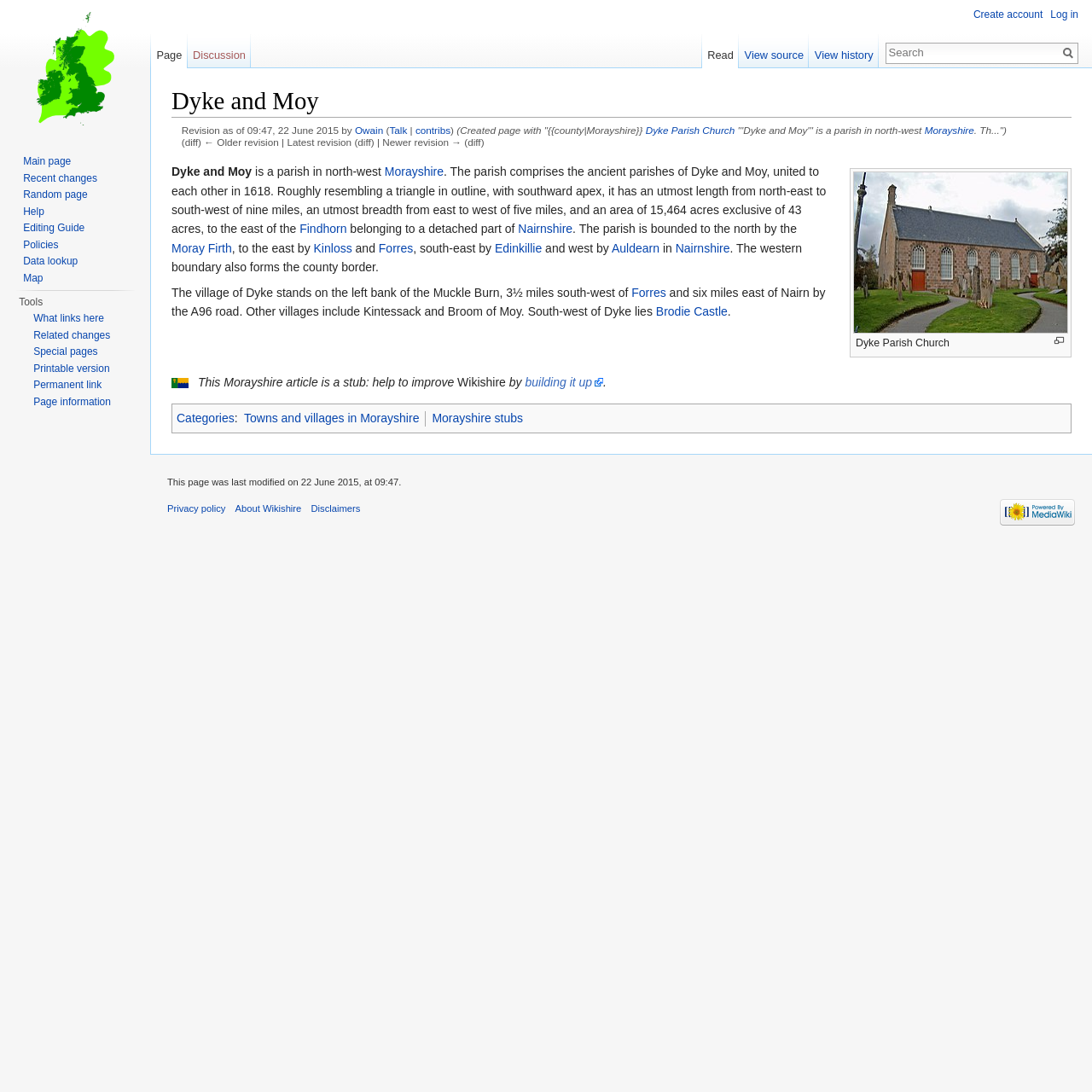Please locate the bounding box coordinates for the element that should be clicked to achieve the following instruction: "Search for something". Ensure the coordinates are given as four float numbers between 0 and 1, i.e., [left, top, right, bottom].

[0.812, 0.04, 0.969, 0.056]